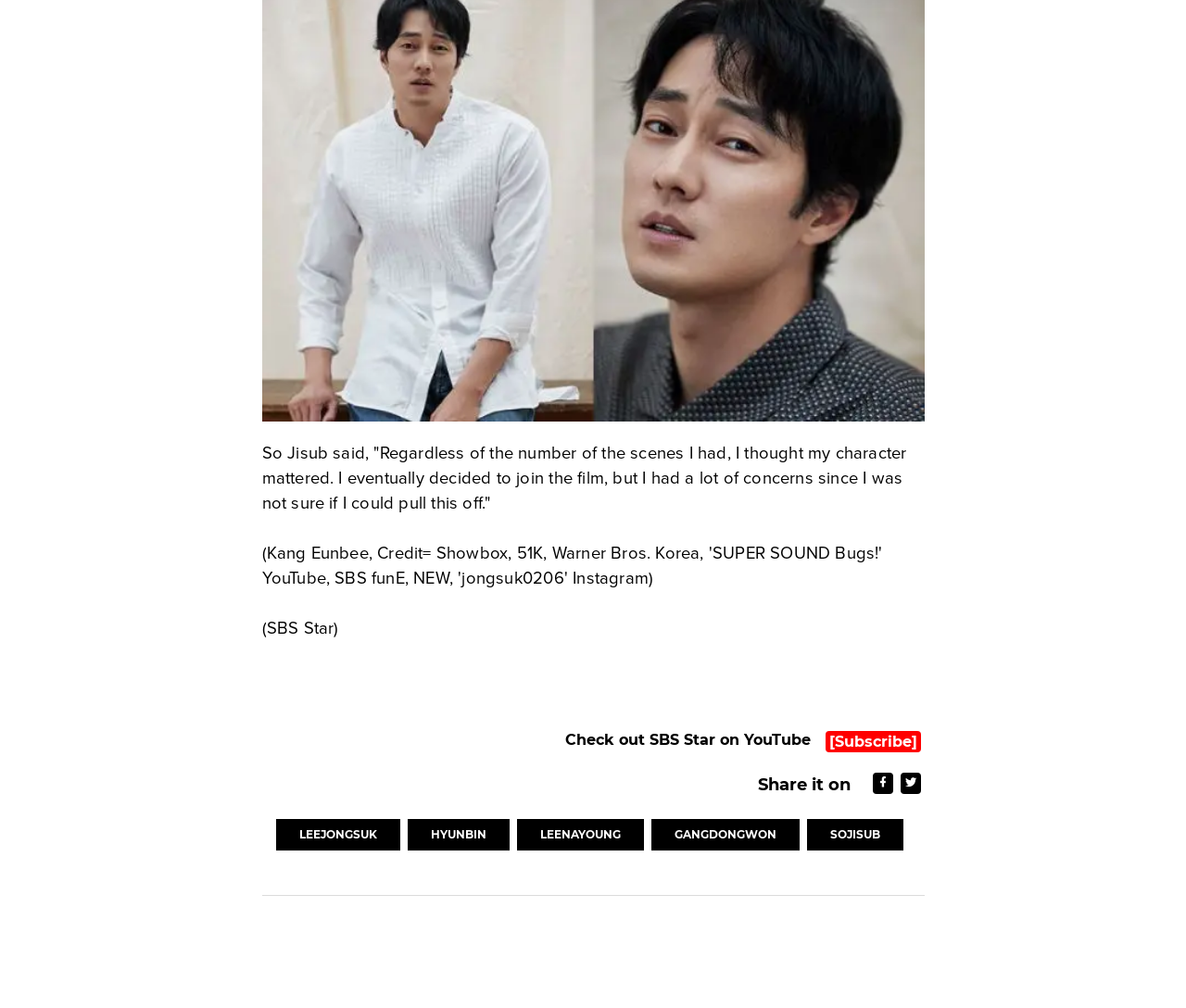Please determine the bounding box coordinates of the element to click in order to execute the following instruction: "Visit SOJISUB's page". The coordinates should be four float numbers between 0 and 1, specified as [left, top, right, bottom].

[0.68, 0.812, 0.761, 0.843]